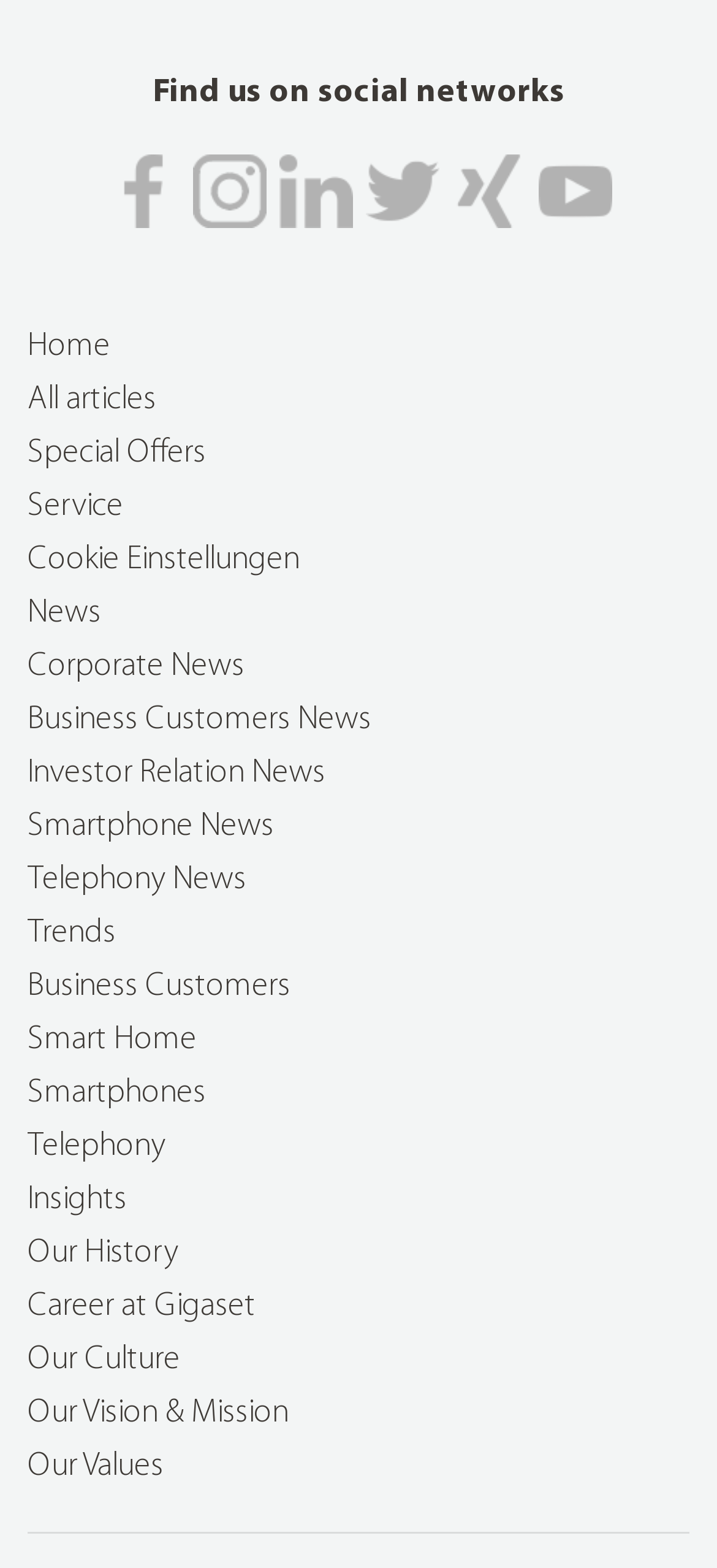What is the last link in the main navigation menu?
Analyze the screenshot and provide a detailed answer to the question.

I examined the main navigation menu and found that the last link is 'Our Values', which is located at the bottom of the menu.